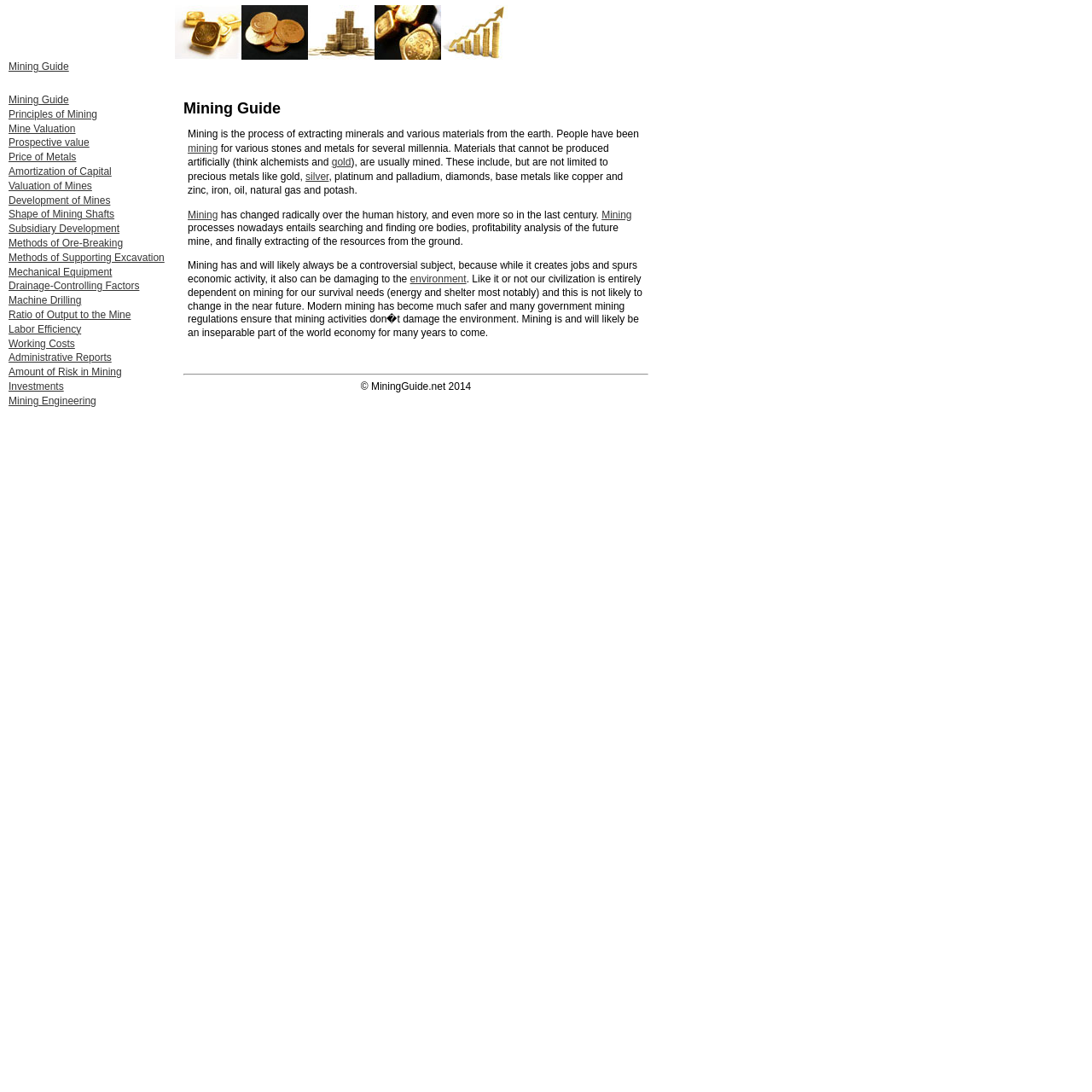Find the bounding box coordinates of the element to click in order to complete the given instruction: "Click on the 'Development of Mines' link."

[0.008, 0.178, 0.101, 0.189]